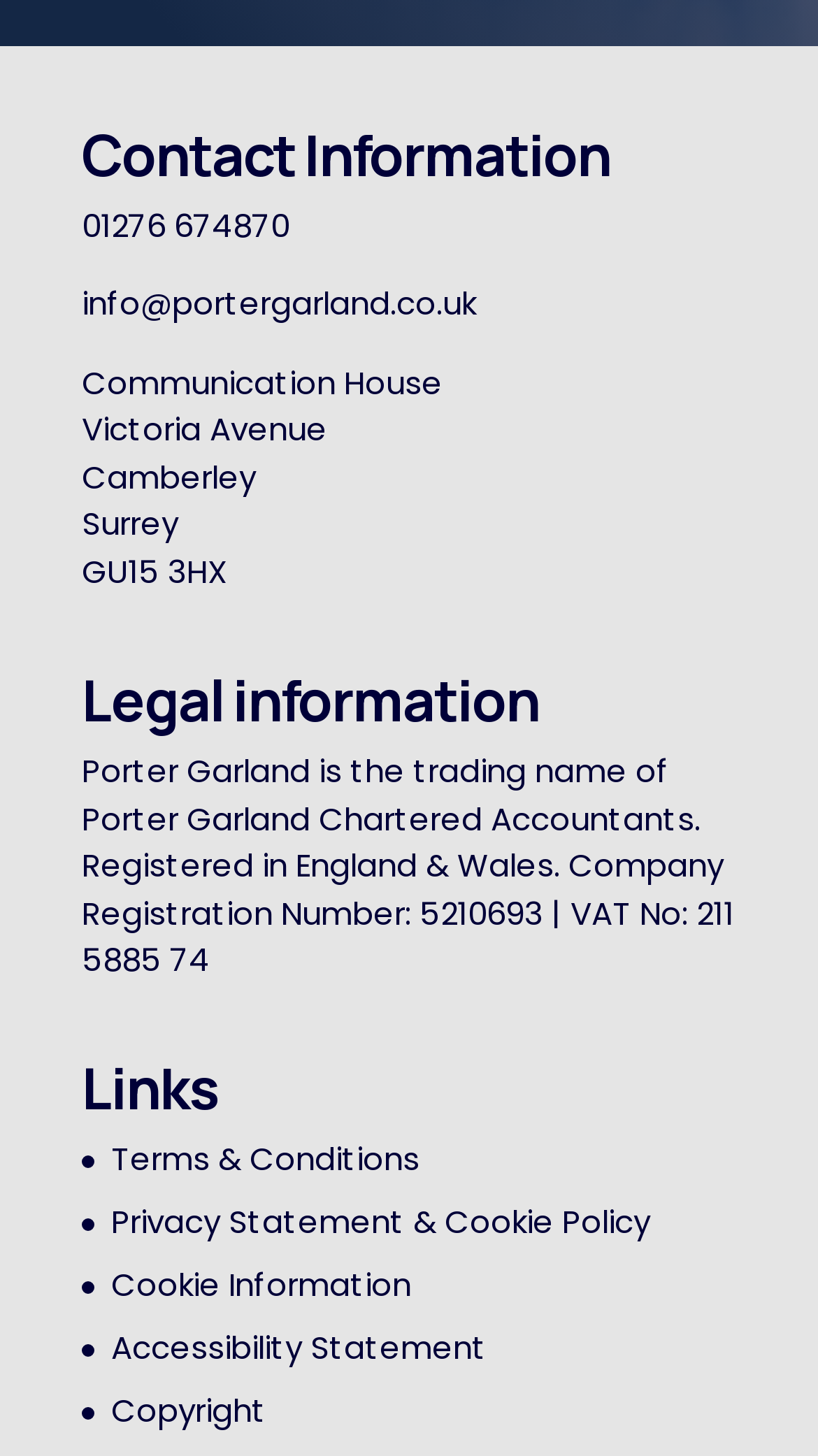Identify the bounding box for the described UI element: "Terms & Conditions".

[0.136, 0.781, 0.513, 0.811]